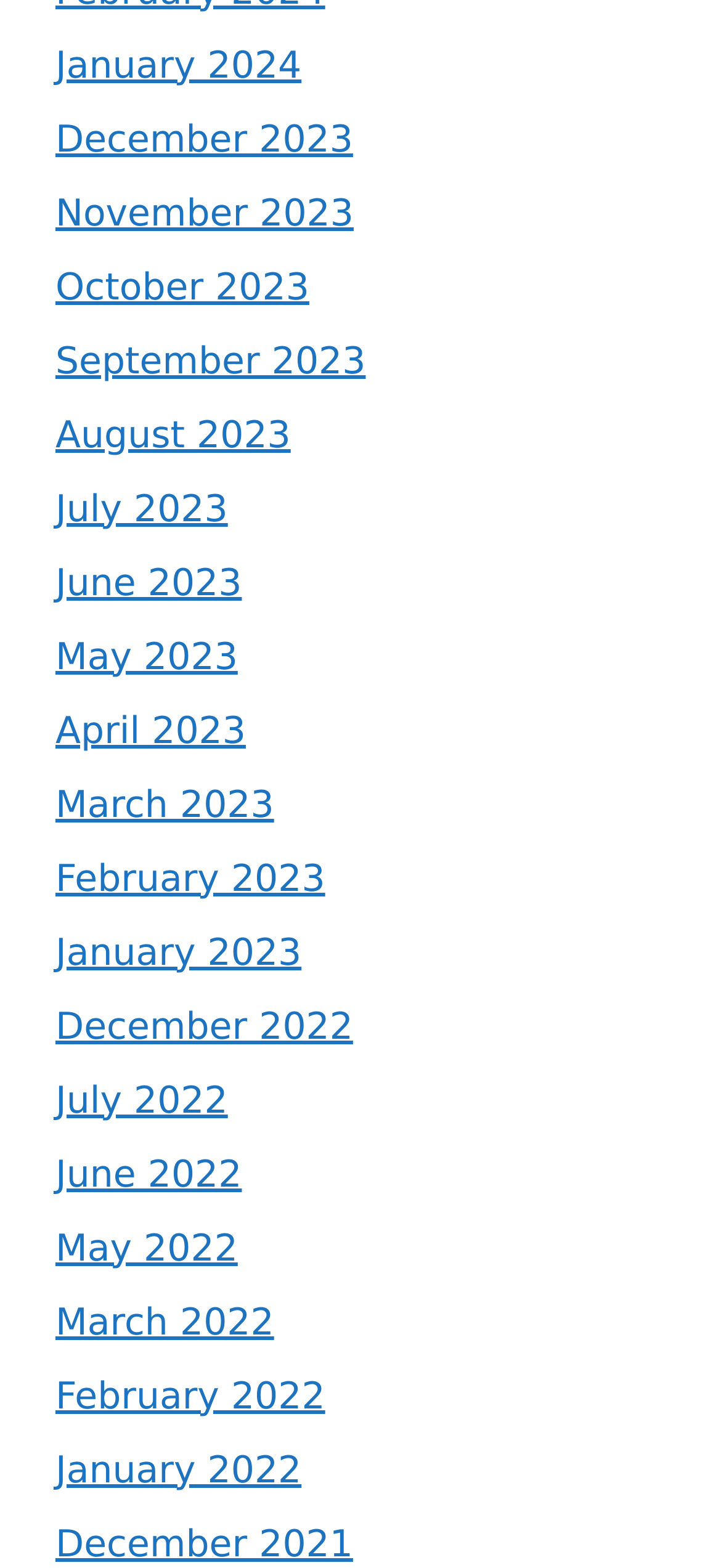From the details in the image, provide a thorough response to the question: What is the most recent month listed?

By examining the list of links, I found that the topmost link is 'January 2024', which suggests that it is the most recent month listed.